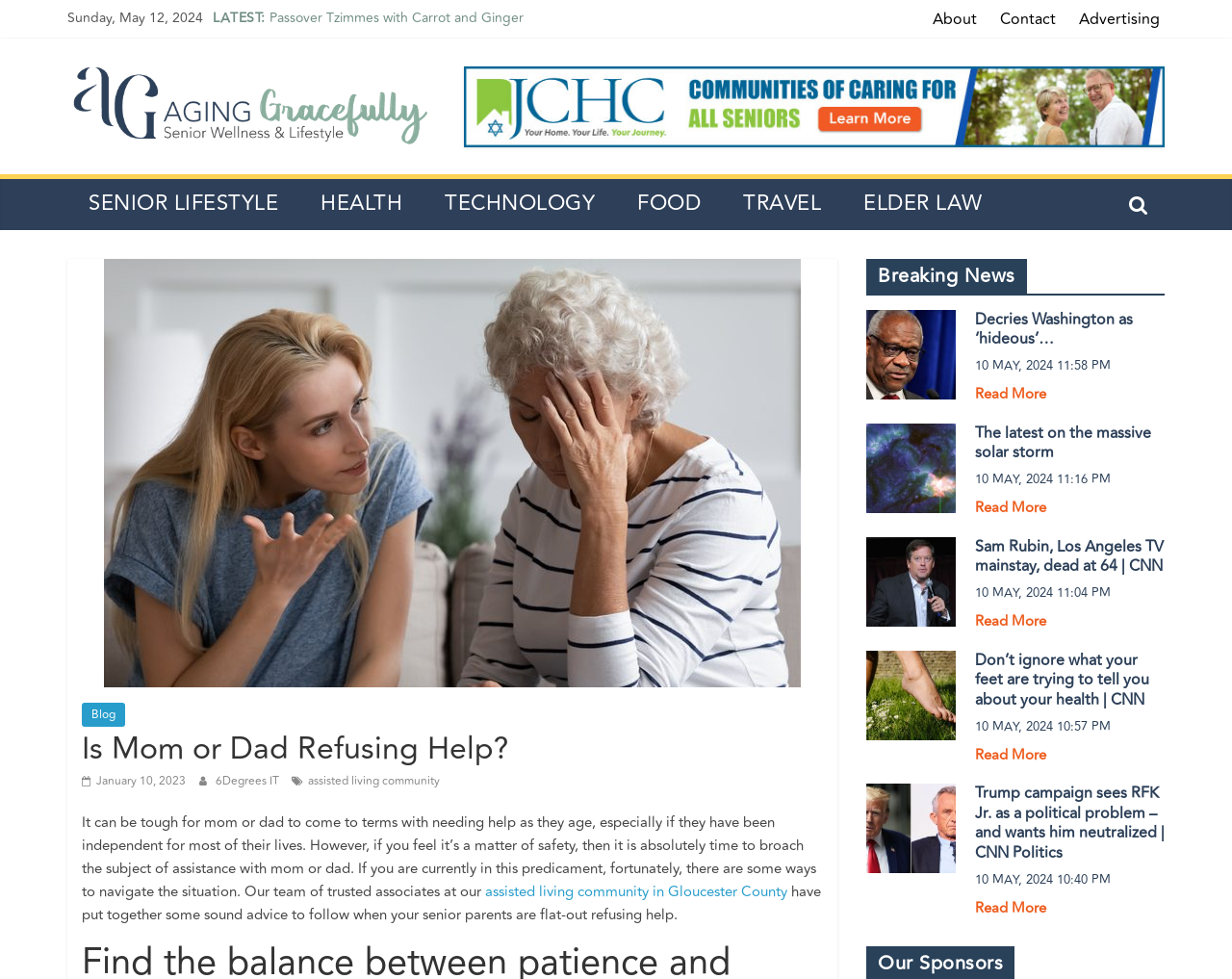What is the topic of the image with the caption 'Don’t ignore what your feet are trying to tell you about your health | CNN'? Based on the image, give a response in one word or a short phrase.

Health